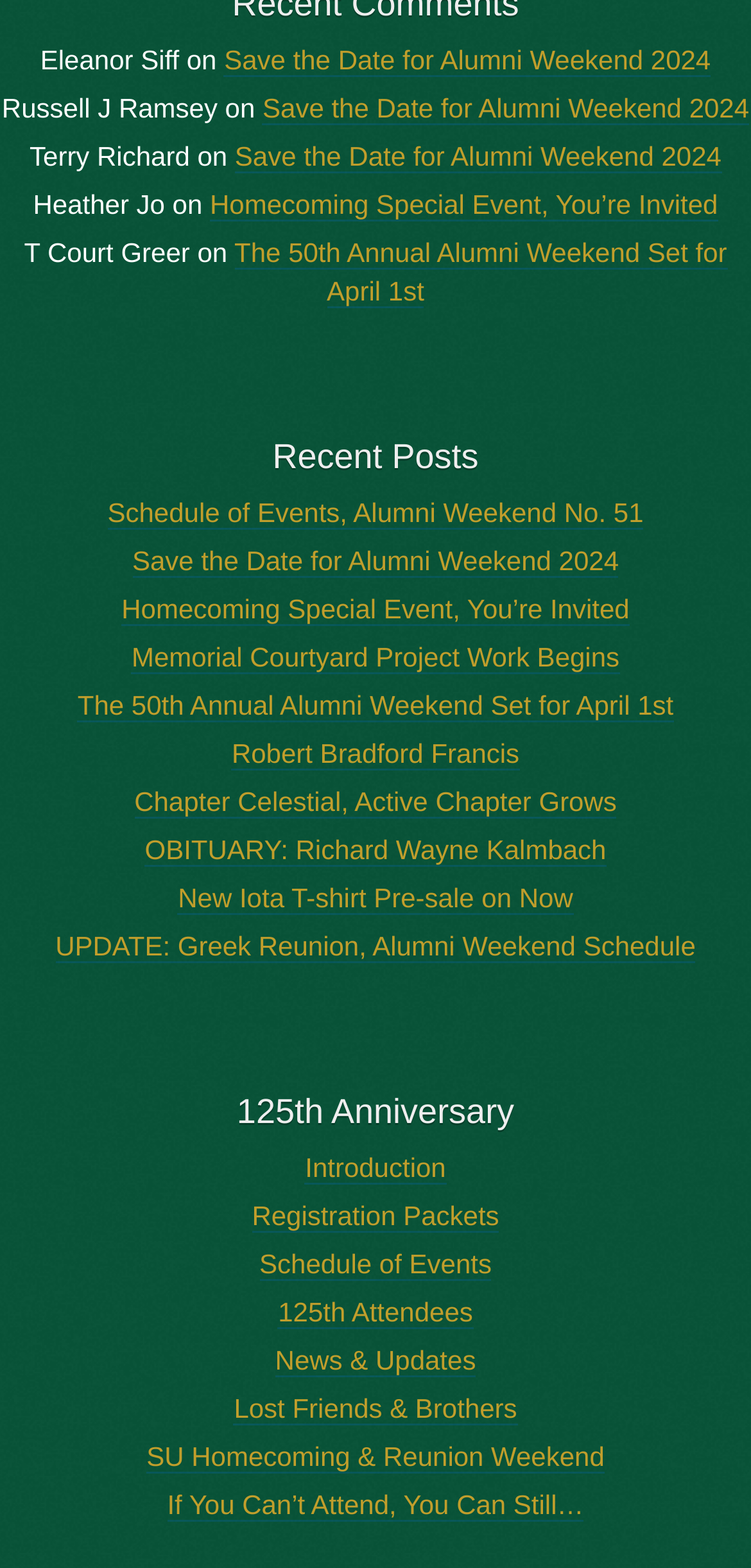Bounding box coordinates must be specified in the format (top-left x, top-left y, bottom-right x, bottom-right y). All values should be floating point numbers between 0 and 1. What are the bounding box coordinates of the UI element described as: OBITUARY: Richard Wayne Kalmbach

[0.193, 0.532, 0.807, 0.553]